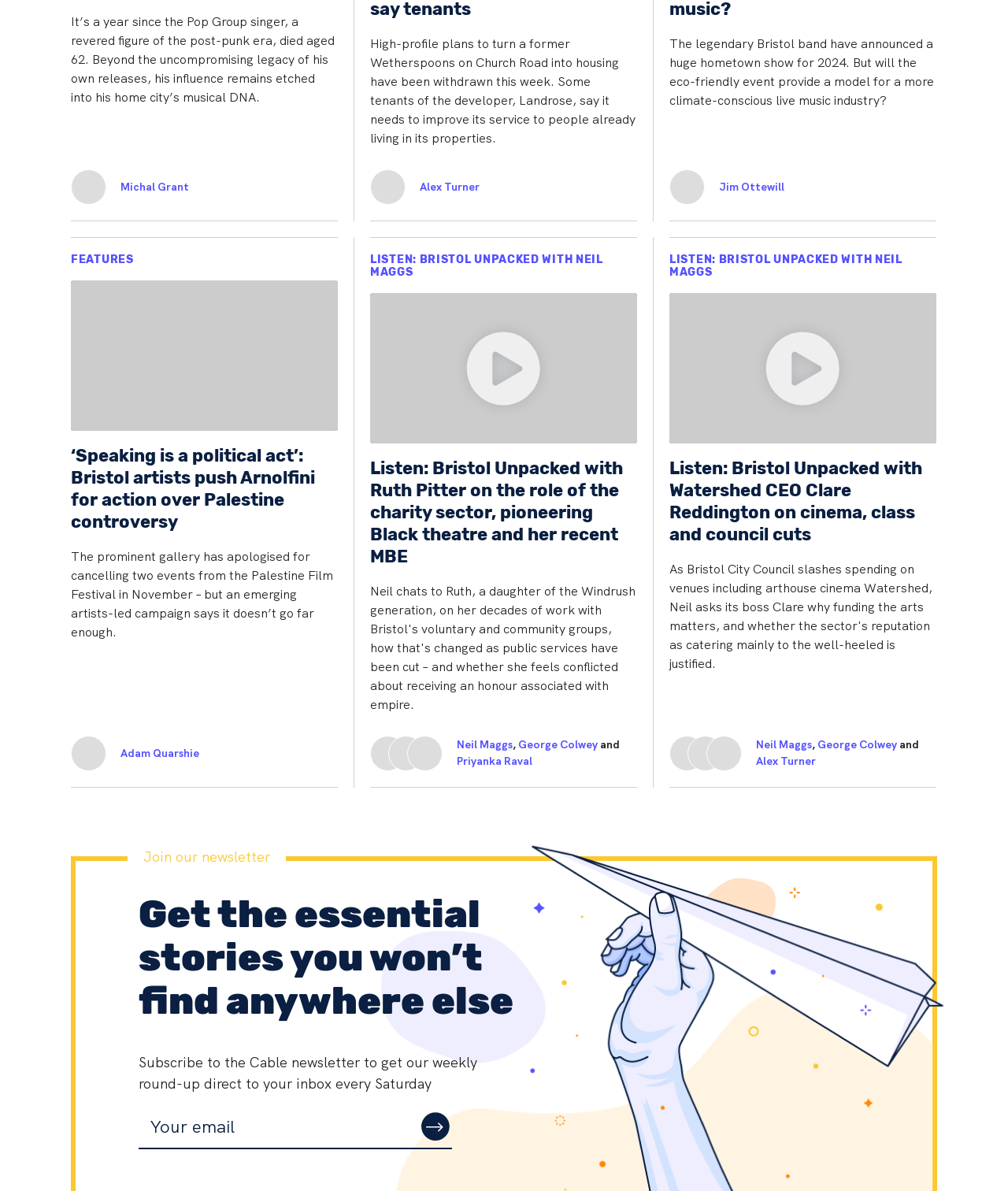Locate the bounding box coordinates of the area that needs to be clicked to fulfill the following instruction: "Click on the link to read about Michal Grant". The coordinates should be in the format of four float numbers between 0 and 1, namely [left, top, right, bottom].

[0.07, 0.142, 0.089, 0.172]